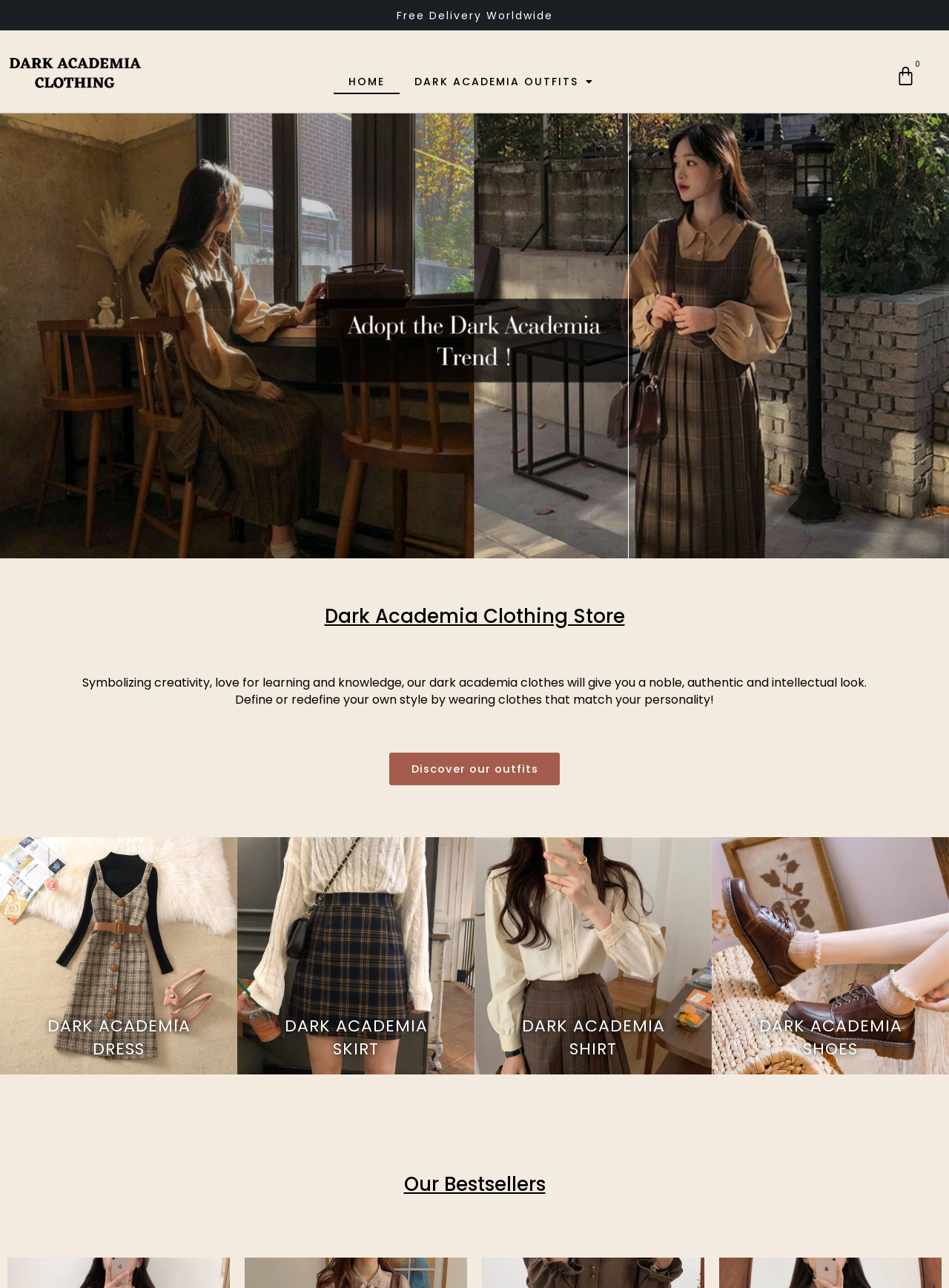Please identify the bounding box coordinates of the clickable area that will allow you to execute the instruction: "Click on the 'HOME' link".

[0.352, 0.054, 0.421, 0.073]